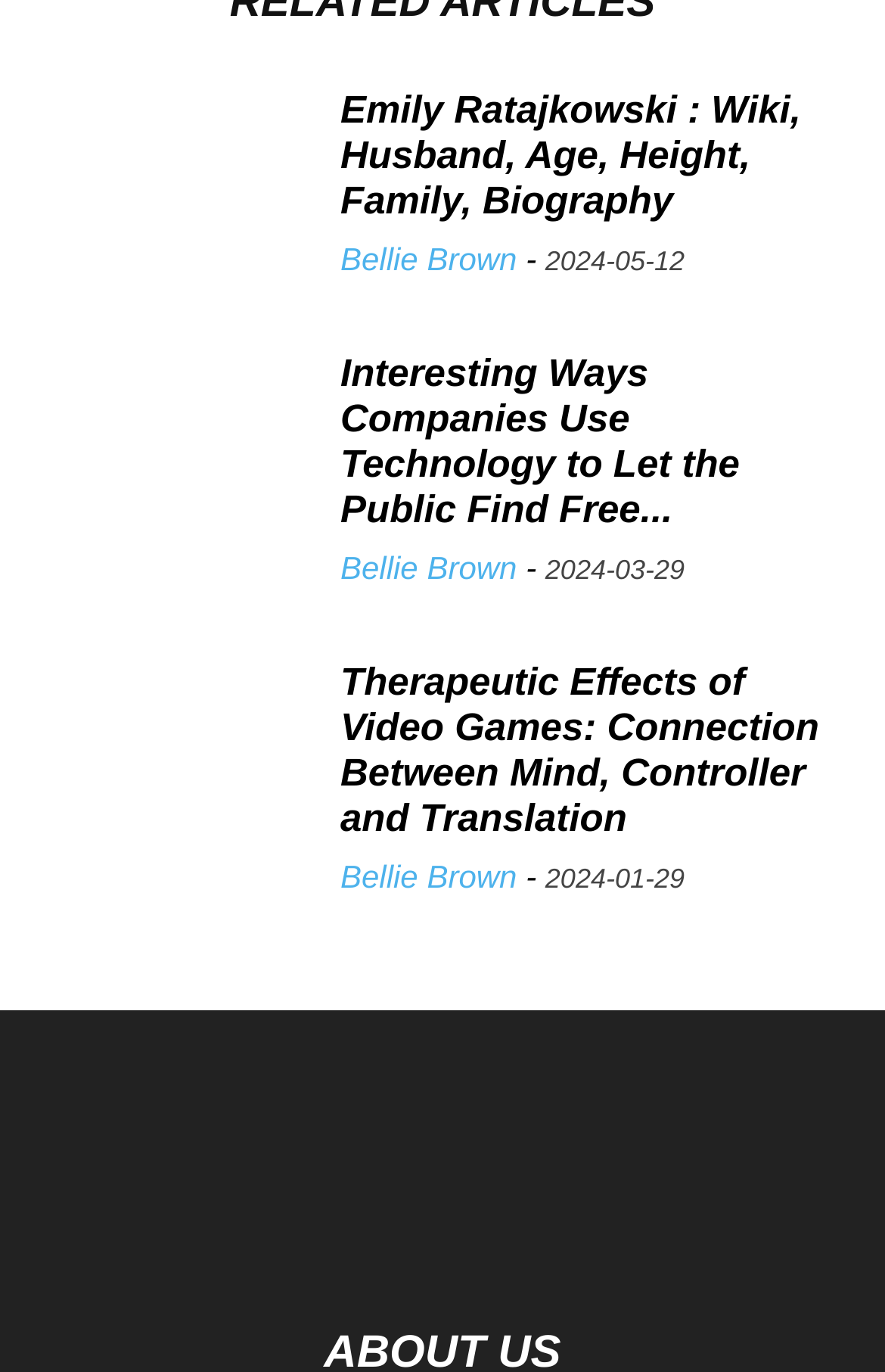Based on the image, give a detailed response to the question: How many articles are on this webpage?

I counted the number of headings on the webpage, and there are three headings: 'Emily Ratajkowski : Wiki, Husband, Age, Height, Family, Biography', 'Interesting Ways Companies Use Technology to Let the Public Find Free Entertainment', and 'Therapeutic Effects of Video Games: Connection Between Mind, Controller and Translation'. Each heading corresponds to an article, so there are three articles on this webpage.